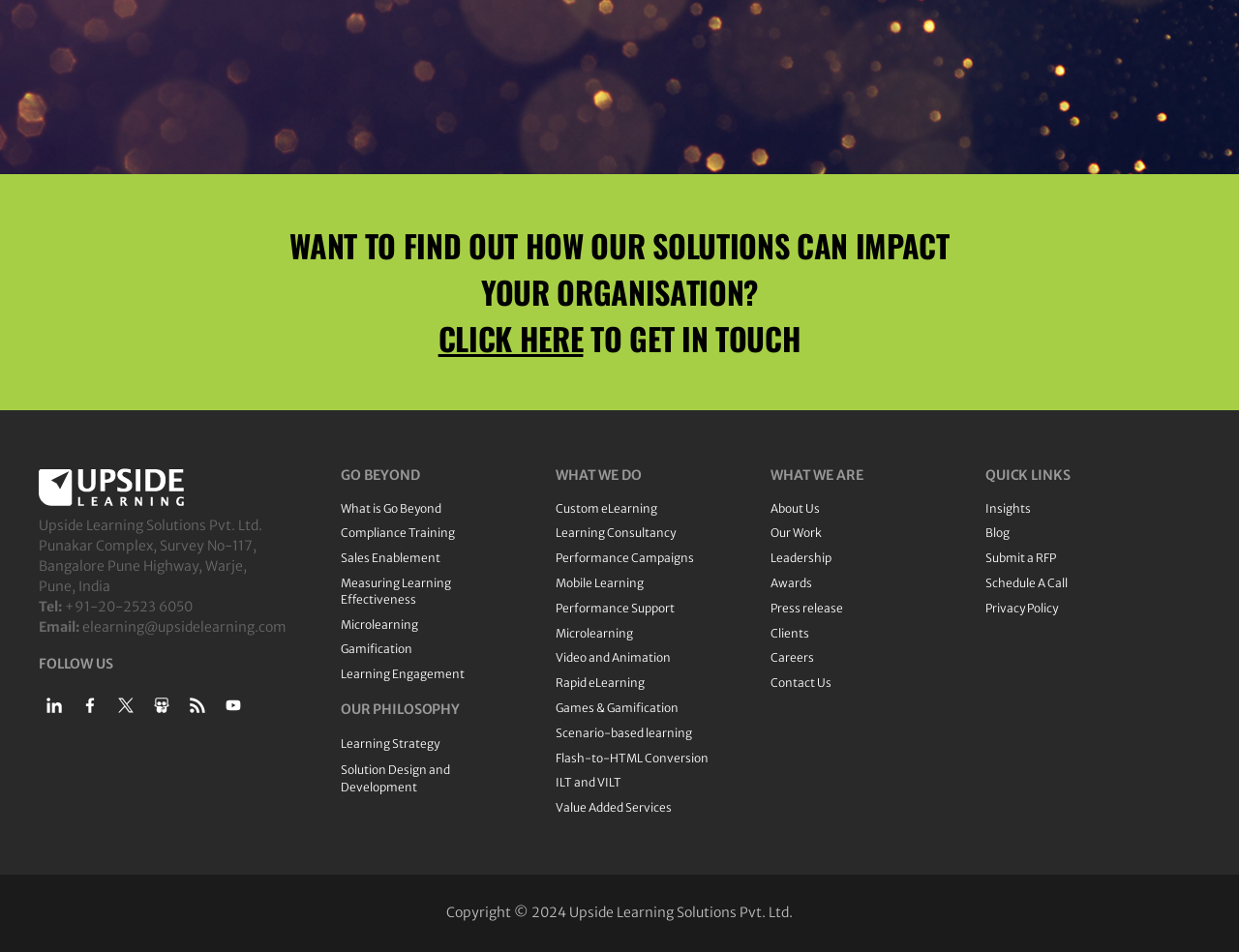What type of services does the company offer?
Provide a detailed answer to the question, using the image to inform your response.

The company offers custom eLearning solutions, which can be inferred from the logo and the various links and headings on the webpage, such as 'Custom eLearning', 'Learning Consultancy', and 'Performance Campaigns'.